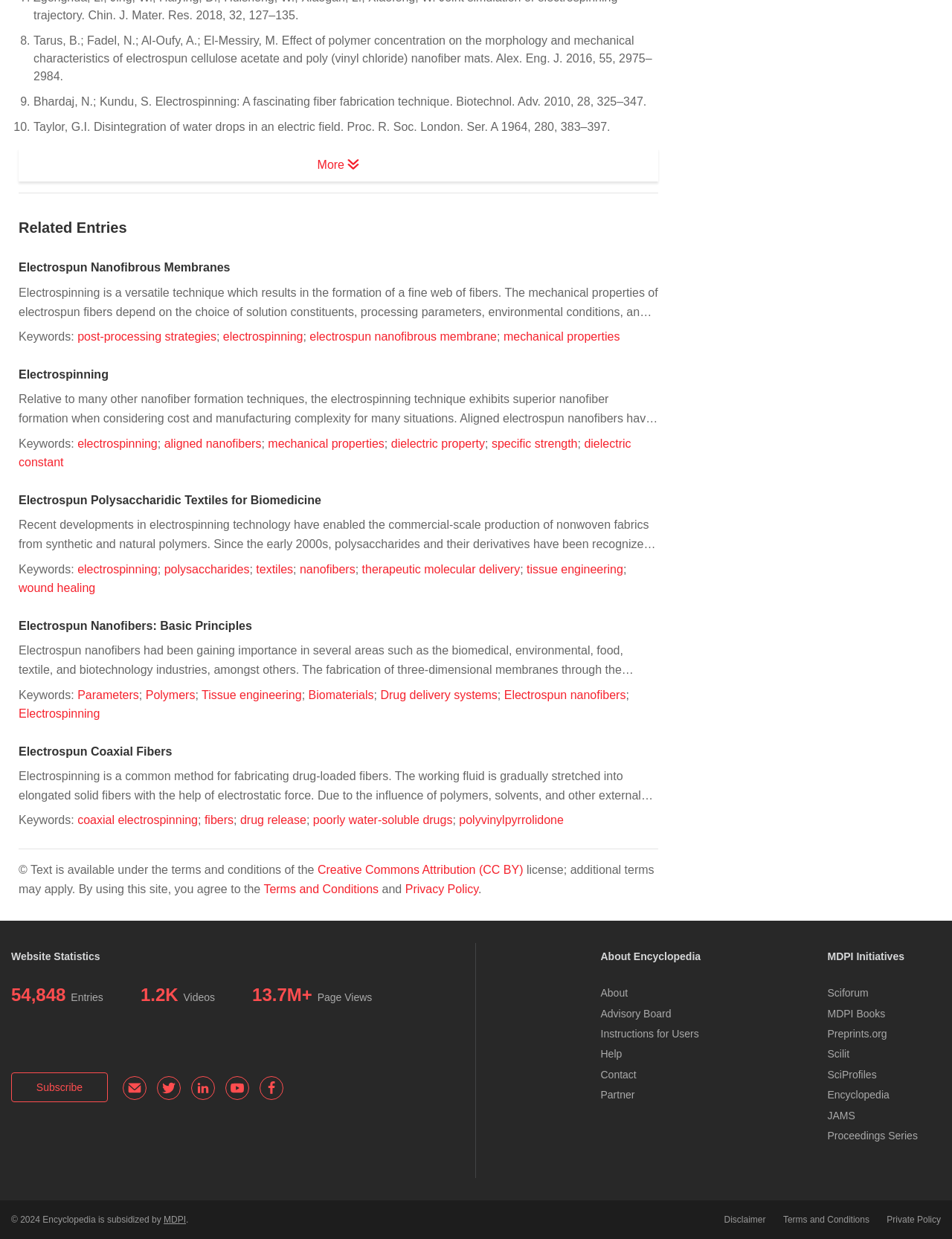Bounding box coordinates should be in the format (top-left x, top-left y, bottom-right x, bottom-right y) and all values should be floating point numbers between 0 and 1. Determine the bounding box coordinate for the UI element described as: Electrospun Nanofibers: Basic Principles

[0.02, 0.5, 0.265, 0.51]